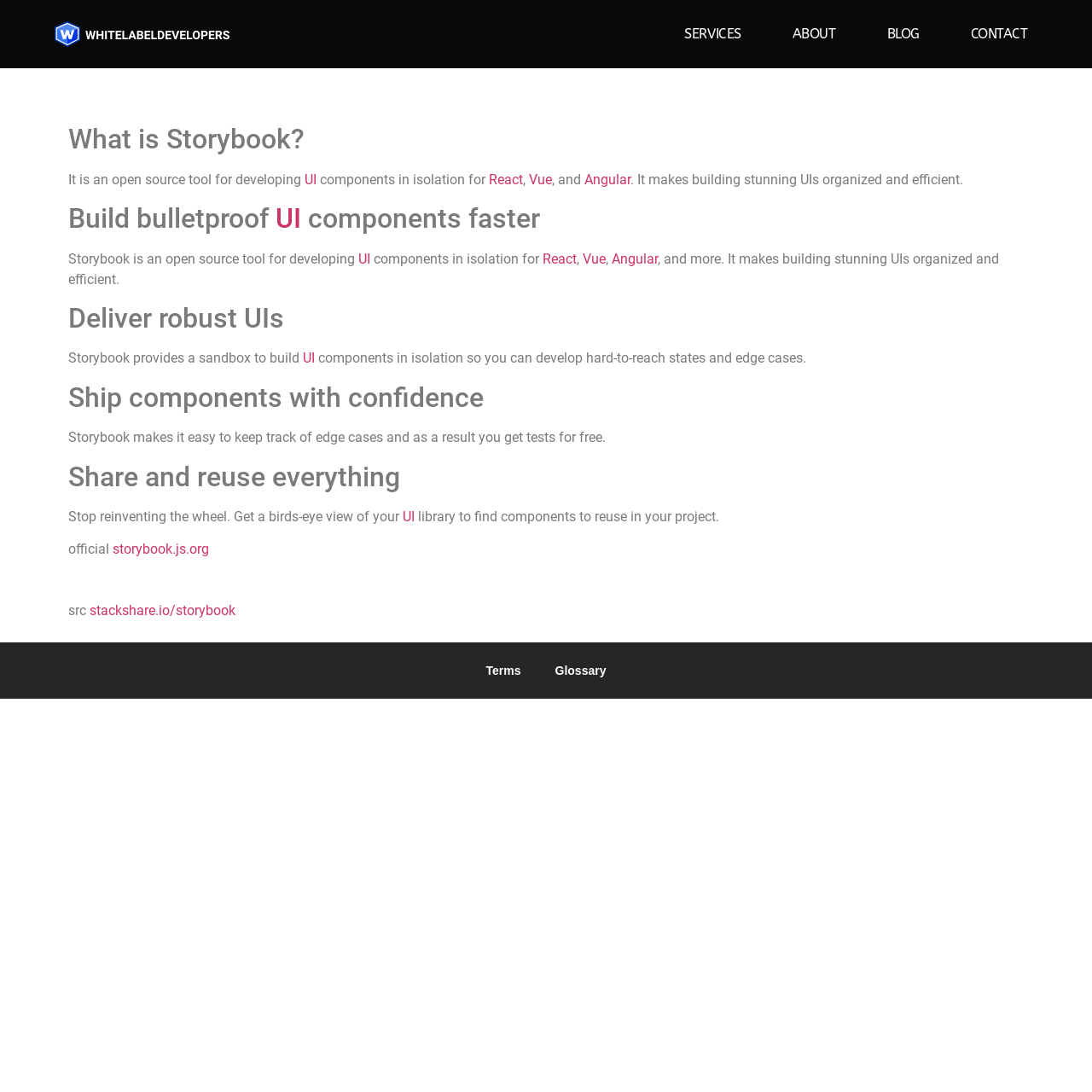Identify the bounding box coordinates of the clickable region required to complete the instruction: "Visit the official Storybook website". The coordinates should be given as four float numbers within the range of 0 and 1, i.e., [left, top, right, bottom].

[0.103, 0.496, 0.191, 0.51]